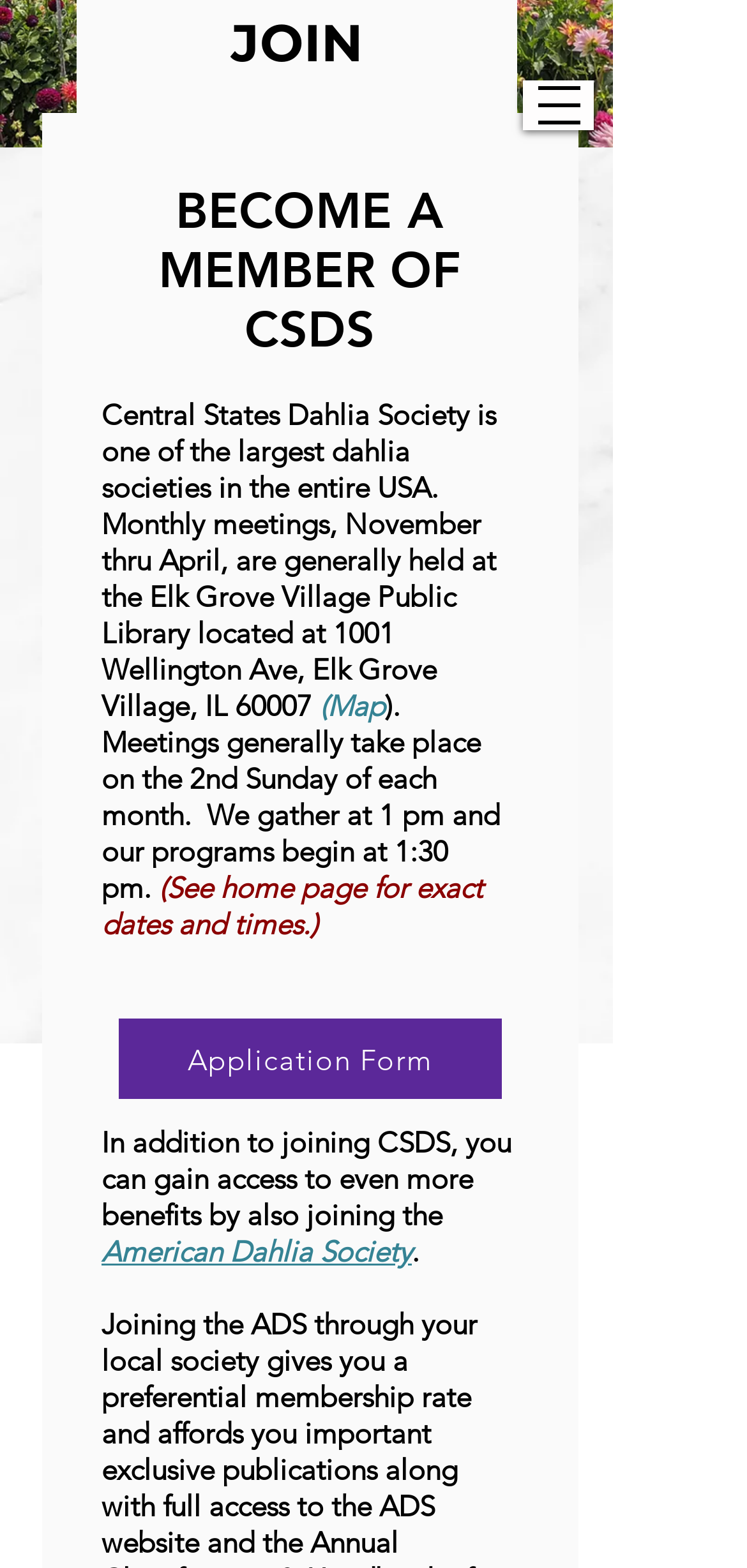Describe all the significant parts and information present on the webpage.

The webpage is about the Central States Dahlia Society, a large dahlia society in the USA. At the top, there is a heading with the society's name, followed by a button to open a navigation menu on the right side. 

Below the heading, there is a section with a heading "JOIN" and another heading "BECOME A MEMBER OF CSDS". This section provides information about the society's monthly meetings, which are held at the Elkgrove Village Public Library from November to April. The address of the library is provided, along with a link to a map. The meetings take place on the 2nd Sunday of each month, starting at 1 pm, with programs beginning at 1:30 pm. 

There is also a note mentioning that exact dates and times can be found on the home page. Additionally, the section informs that joining the American Dahlia Society can provide even more benefits, with a link to the American Dahlia Society's webpage. 

On the right side of this section, there is a link to an "Application Form" for those interested in joining the society.